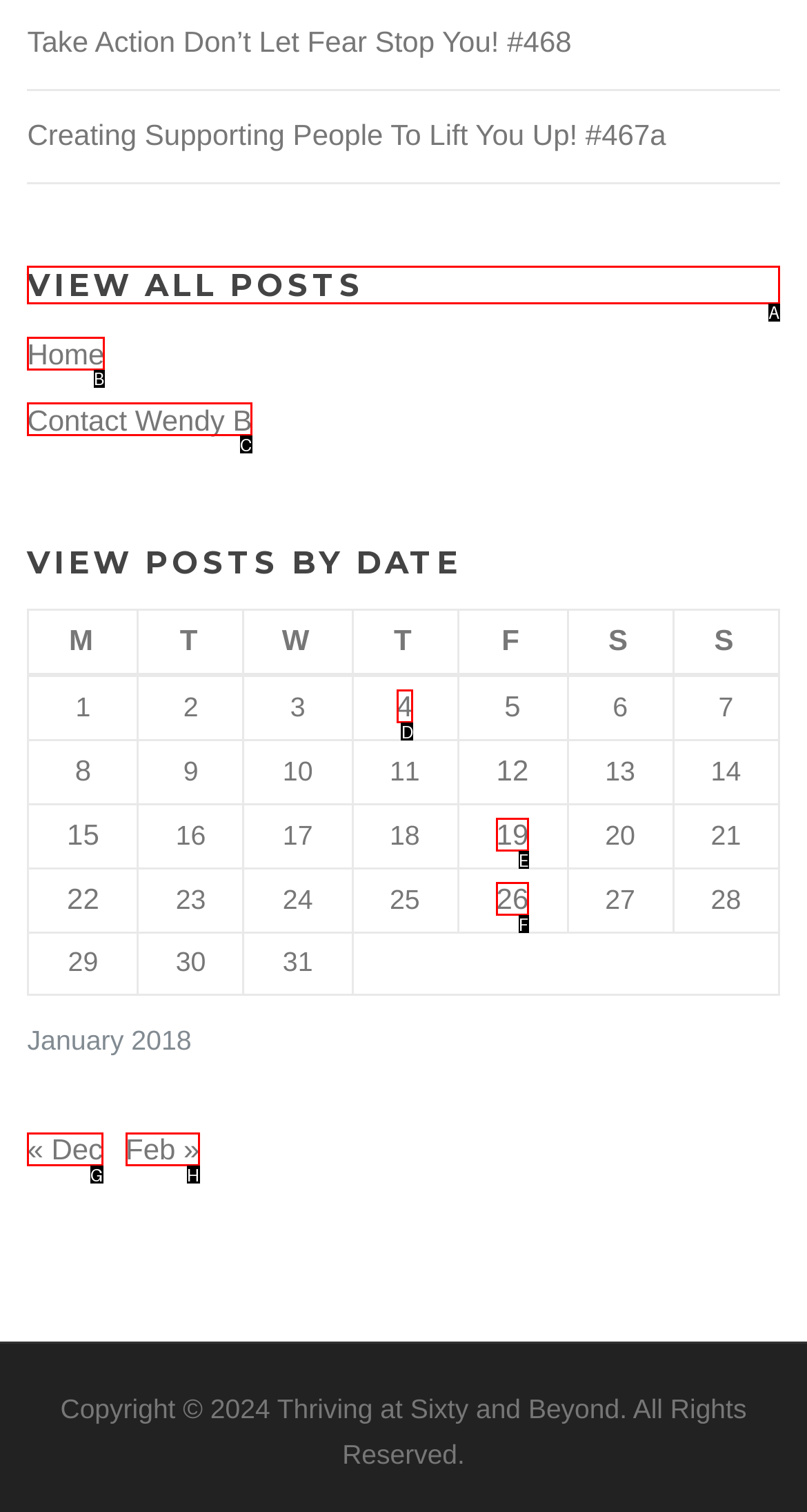Identify the appropriate lettered option to execute the following task: View all posts
Respond with the letter of the selected choice.

A